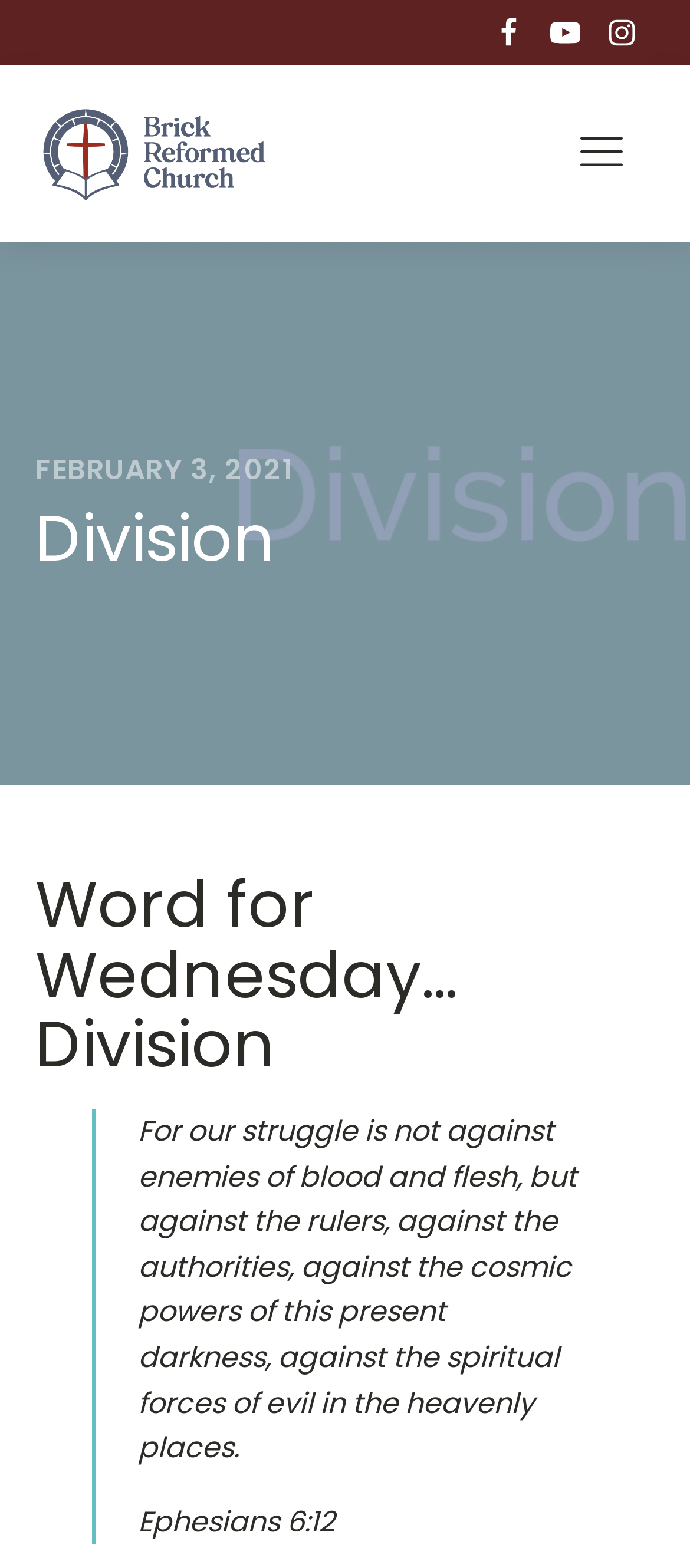Please answer the following question as detailed as possible based on the image: 
How many social media links are there?

I counted the number of social media links by looking at the SVGRoot elements with group elements inside, which represent the icons of social media platforms. There are three of them, corresponding to Facebook, YouTube, and Instagram.